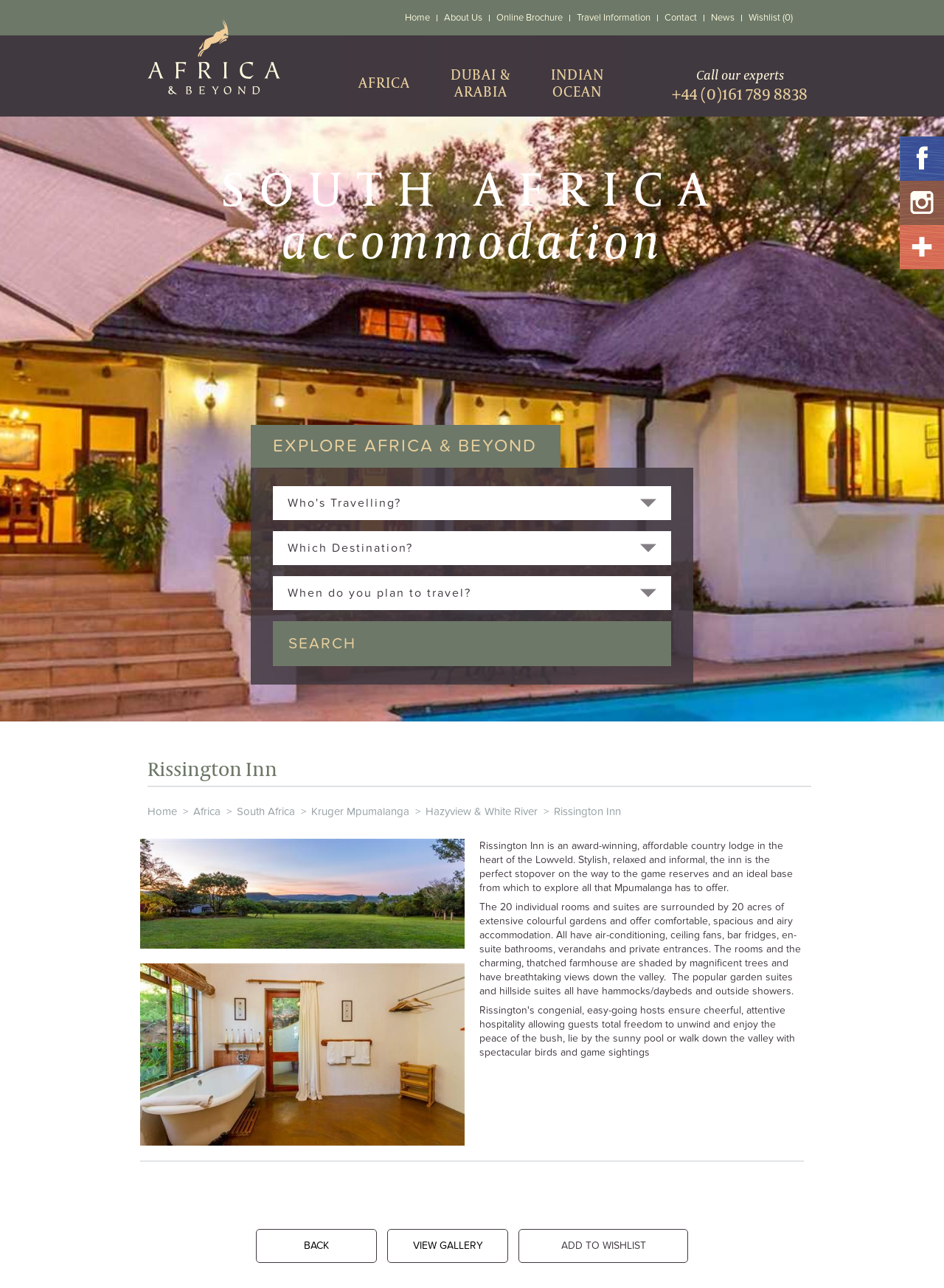Given the element description, predict the bounding box coordinates in the format (top-left x, top-left y, bottom-right x, bottom-right y). Make sure all values are between 0 and 1. Here is the element description: Travel Information

[0.604, 0.0, 0.697, 0.027]